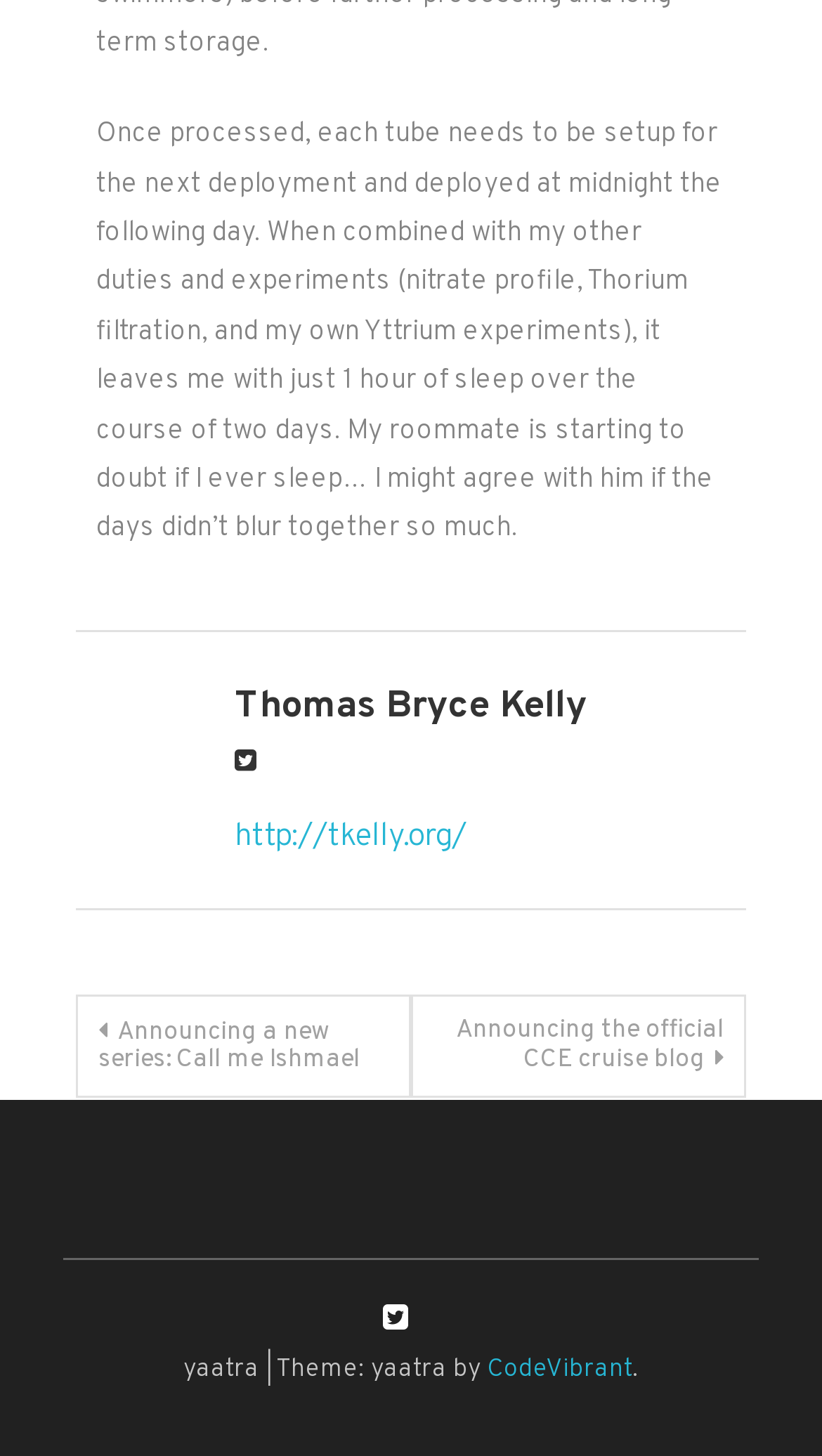Given the element description: "http://tkelly.org/", predict the bounding box coordinates of this UI element. The coordinates must be four float numbers between 0 and 1, given as [left, top, right, bottom].

[0.285, 0.561, 0.568, 0.589]